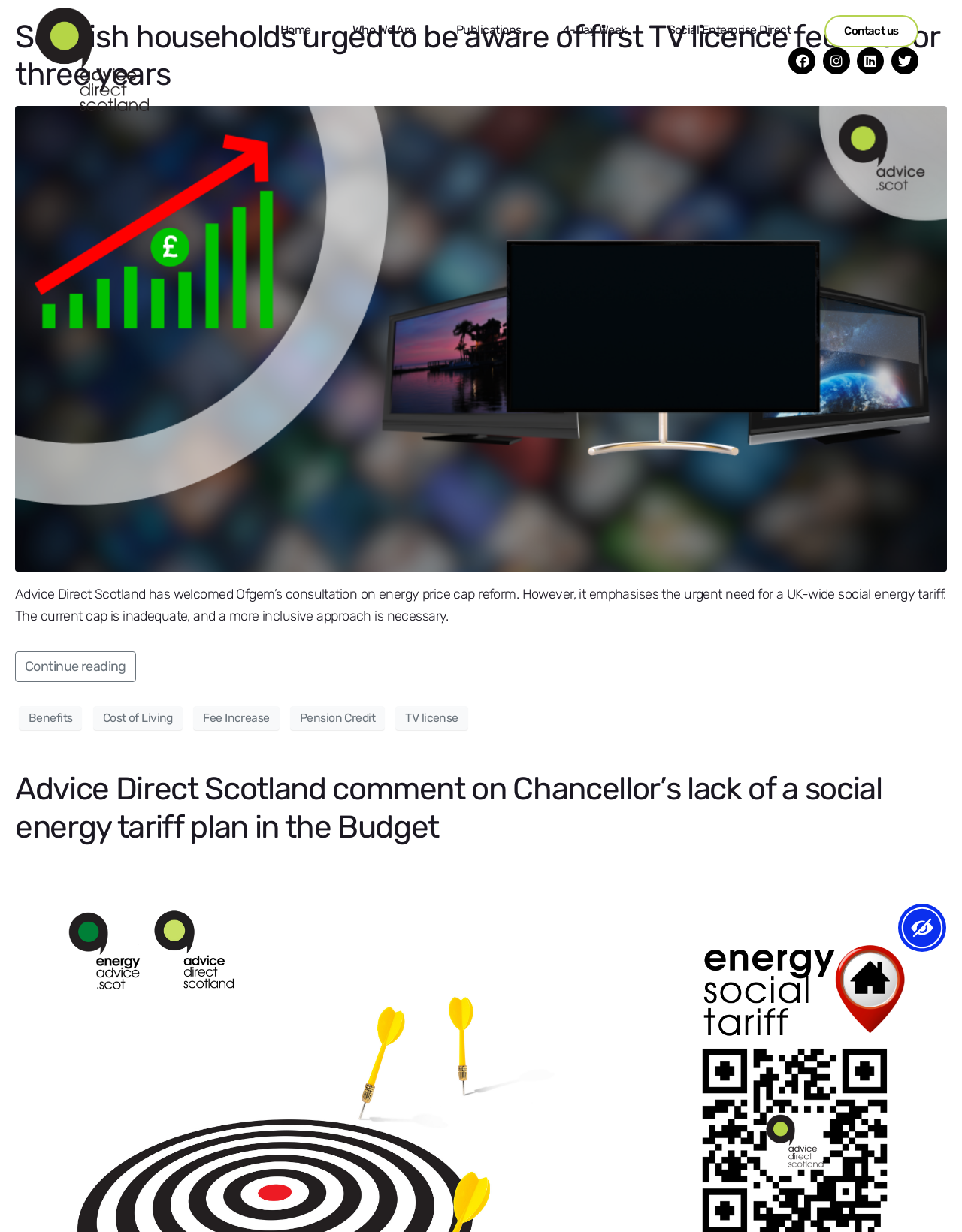Identify the bounding box coordinates of the region that should be clicked to execute the following instruction: "Click on the 'Home' link".

[0.28, 0.012, 0.335, 0.036]